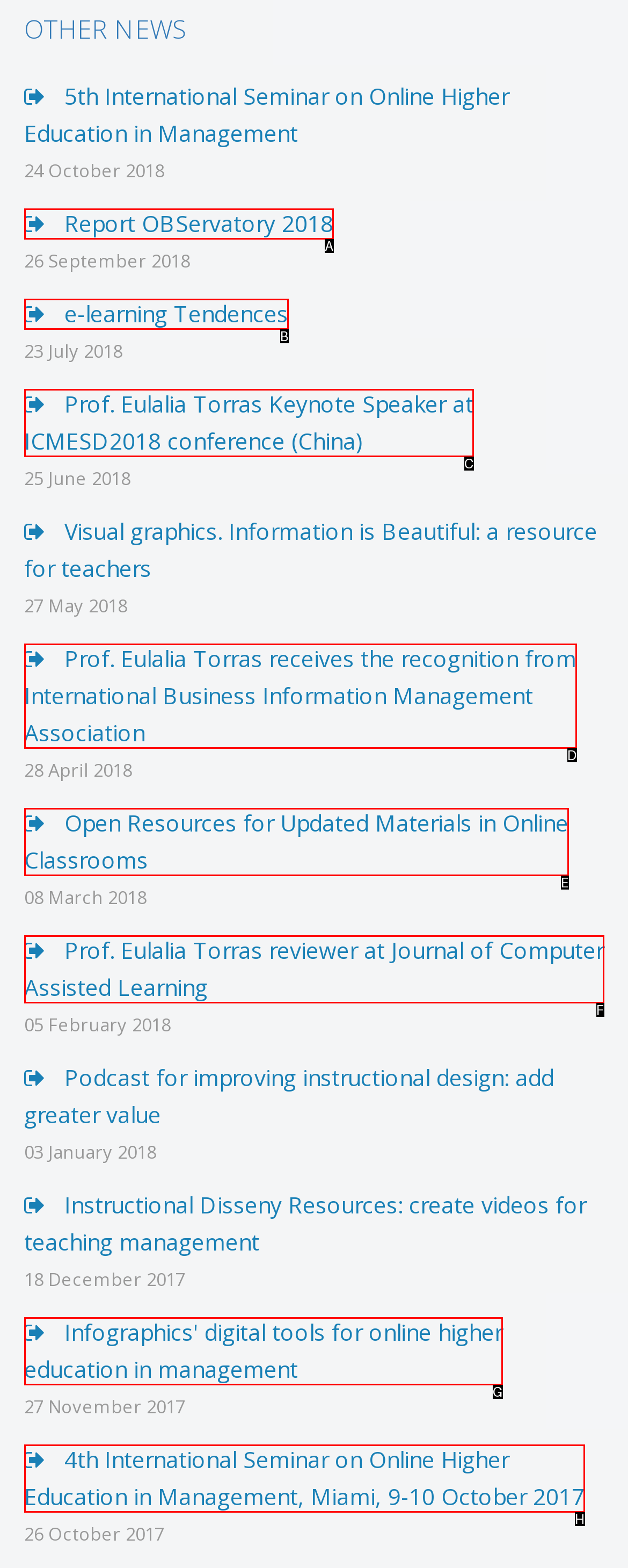Based on the description: Report OBServatory 2018, identify the matching lettered UI element.
Answer by indicating the letter from the choices.

A